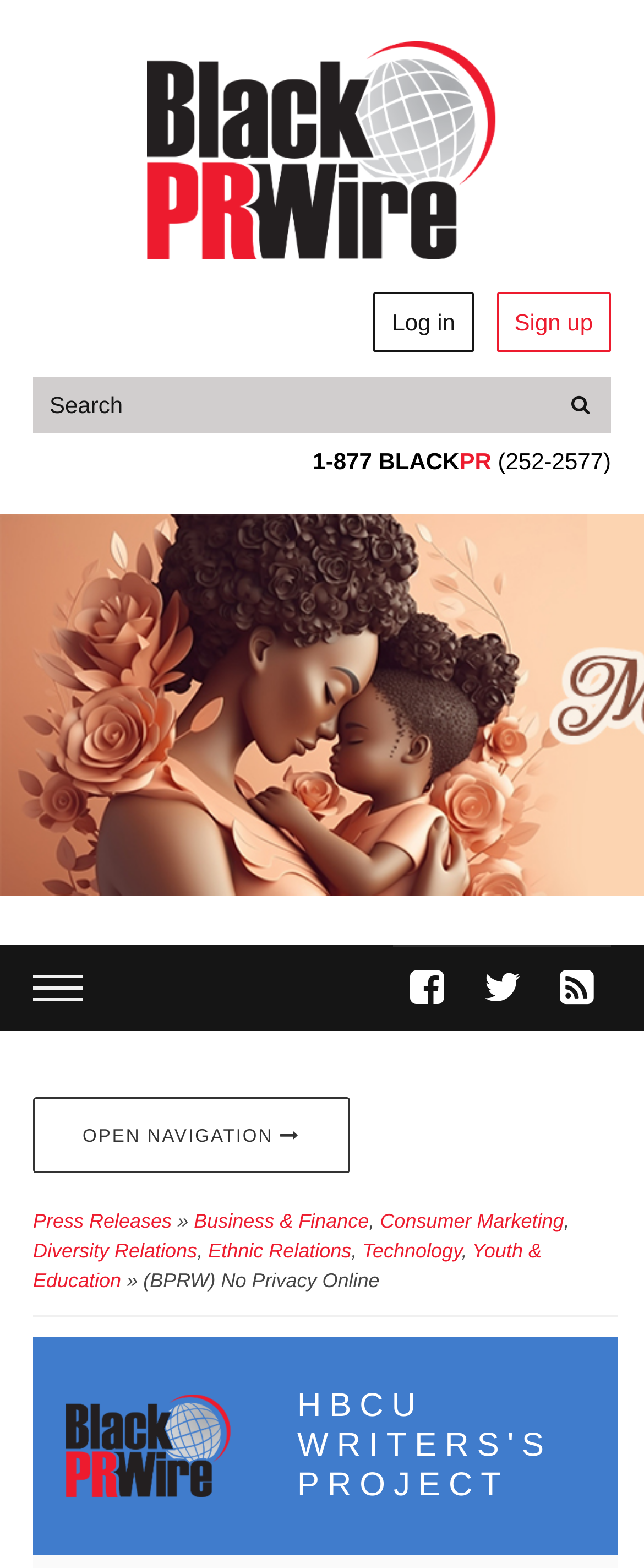Using the description "Ethnic Relations", predict the bounding box of the relevant HTML element.

[0.323, 0.79, 0.546, 0.805]